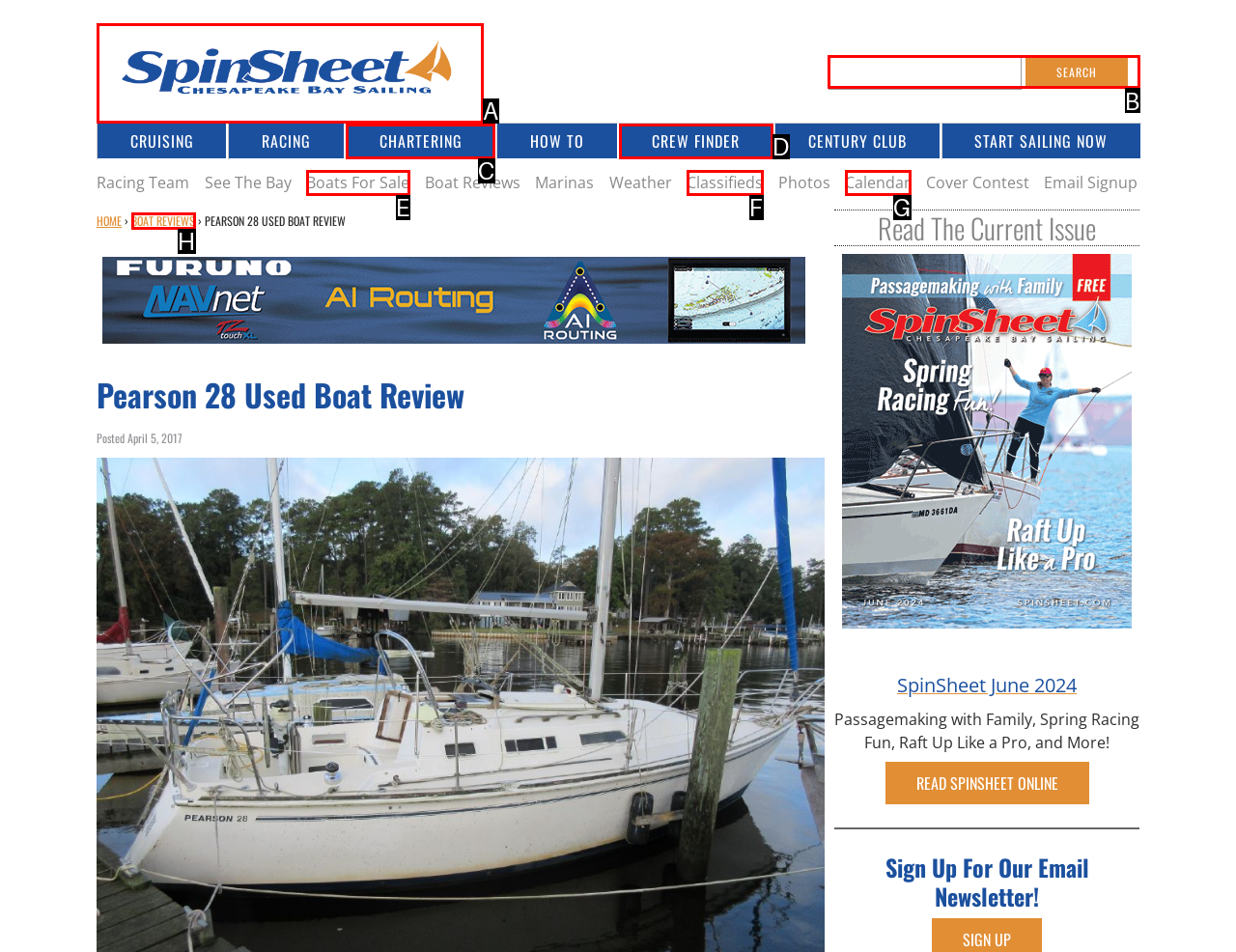Identify the letter of the UI element needed to carry out the task: Search for a boat
Reply with the letter of the chosen option.

B